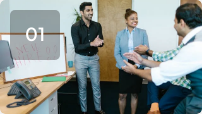Provide a one-word or short-phrase answer to the question:
What is the woman wearing?

Light blue blazer